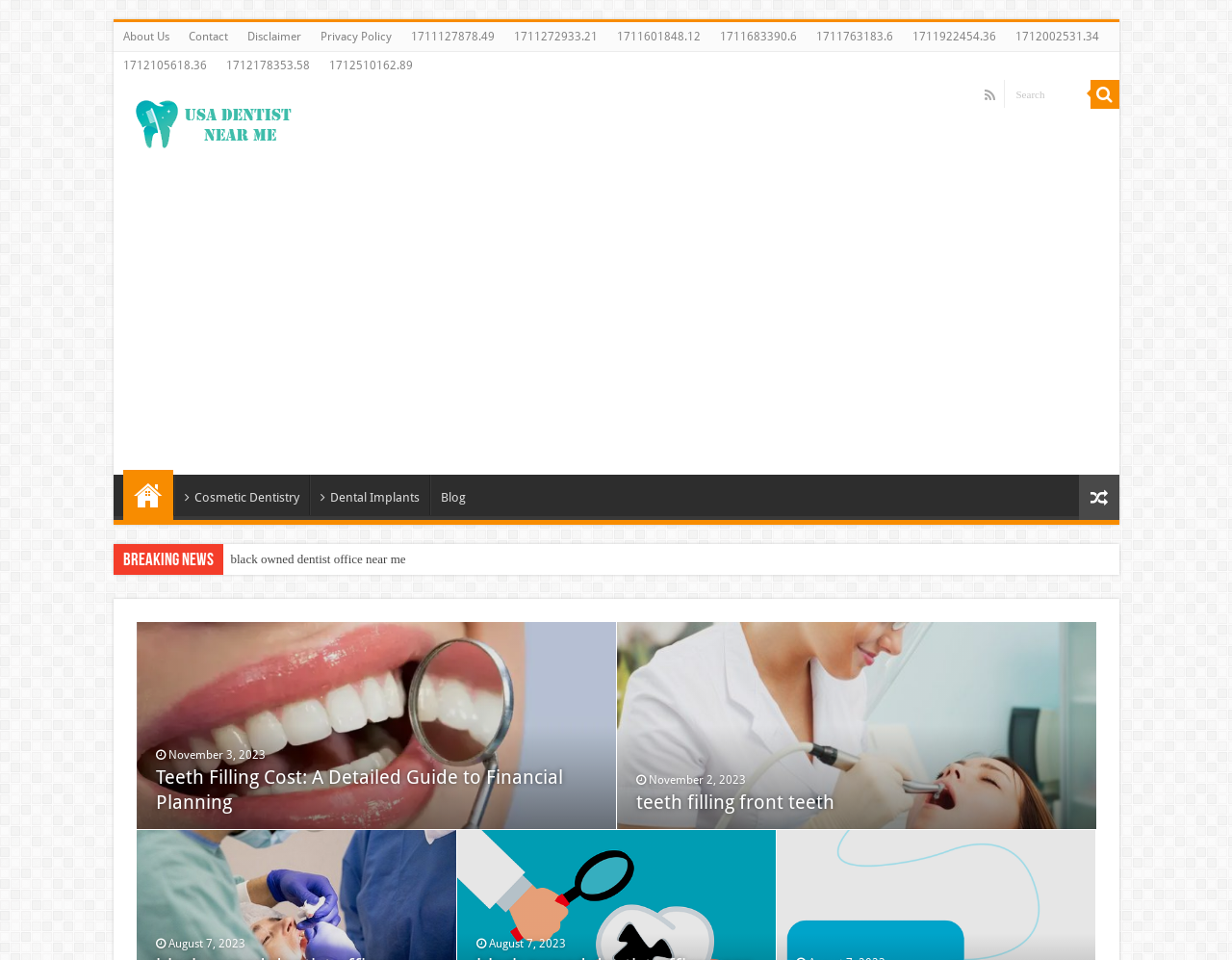Show the bounding box coordinates of the element that should be clicked to complete the task: "Read the blog".

[0.349, 0.494, 0.386, 0.537]